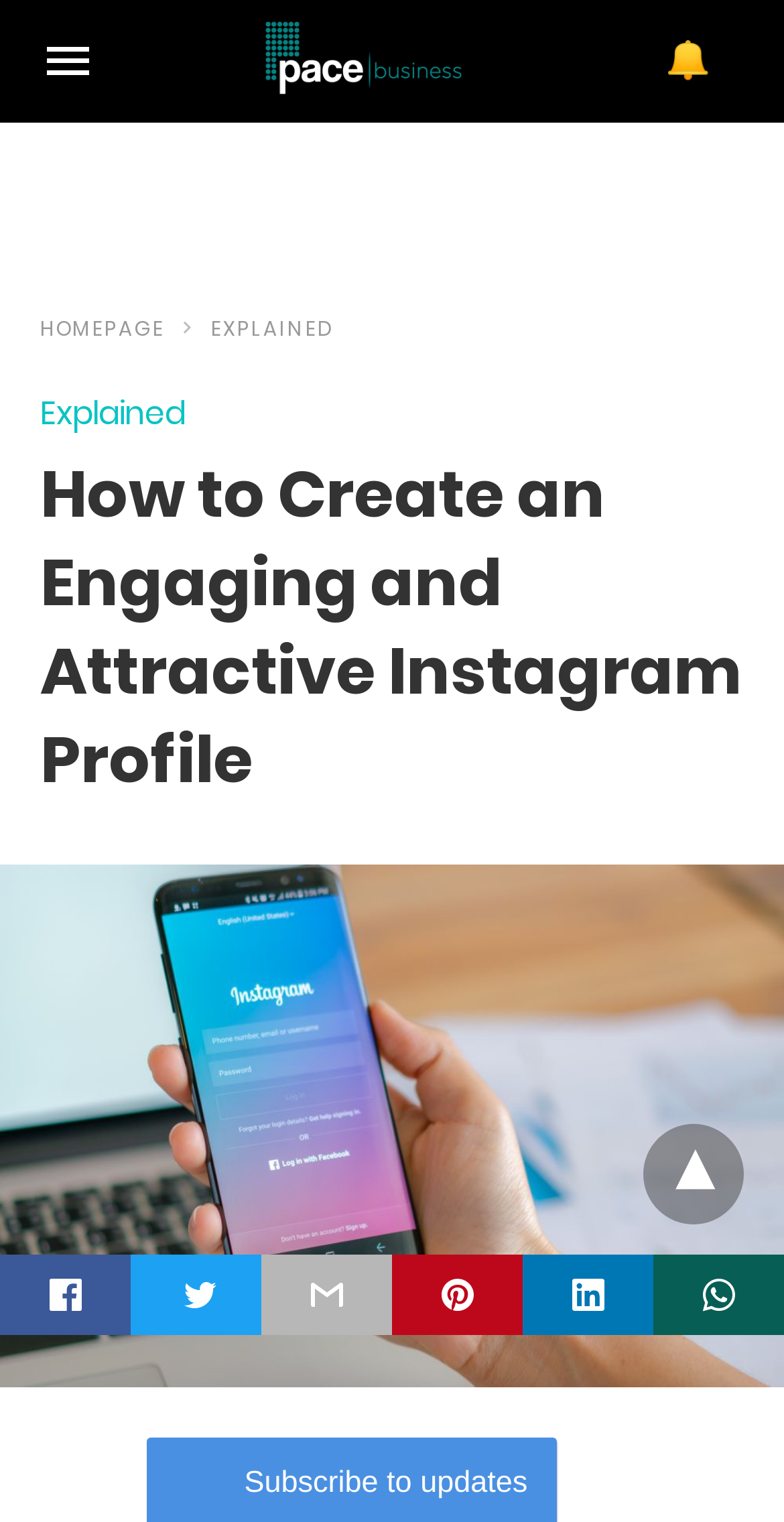Highlight the bounding box coordinates of the element that should be clicked to carry out the following instruction: "Read the article". The coordinates must be given as four float numbers ranging from 0 to 1, i.e., [left, top, right, bottom].

[0.051, 0.283, 0.949, 0.528]